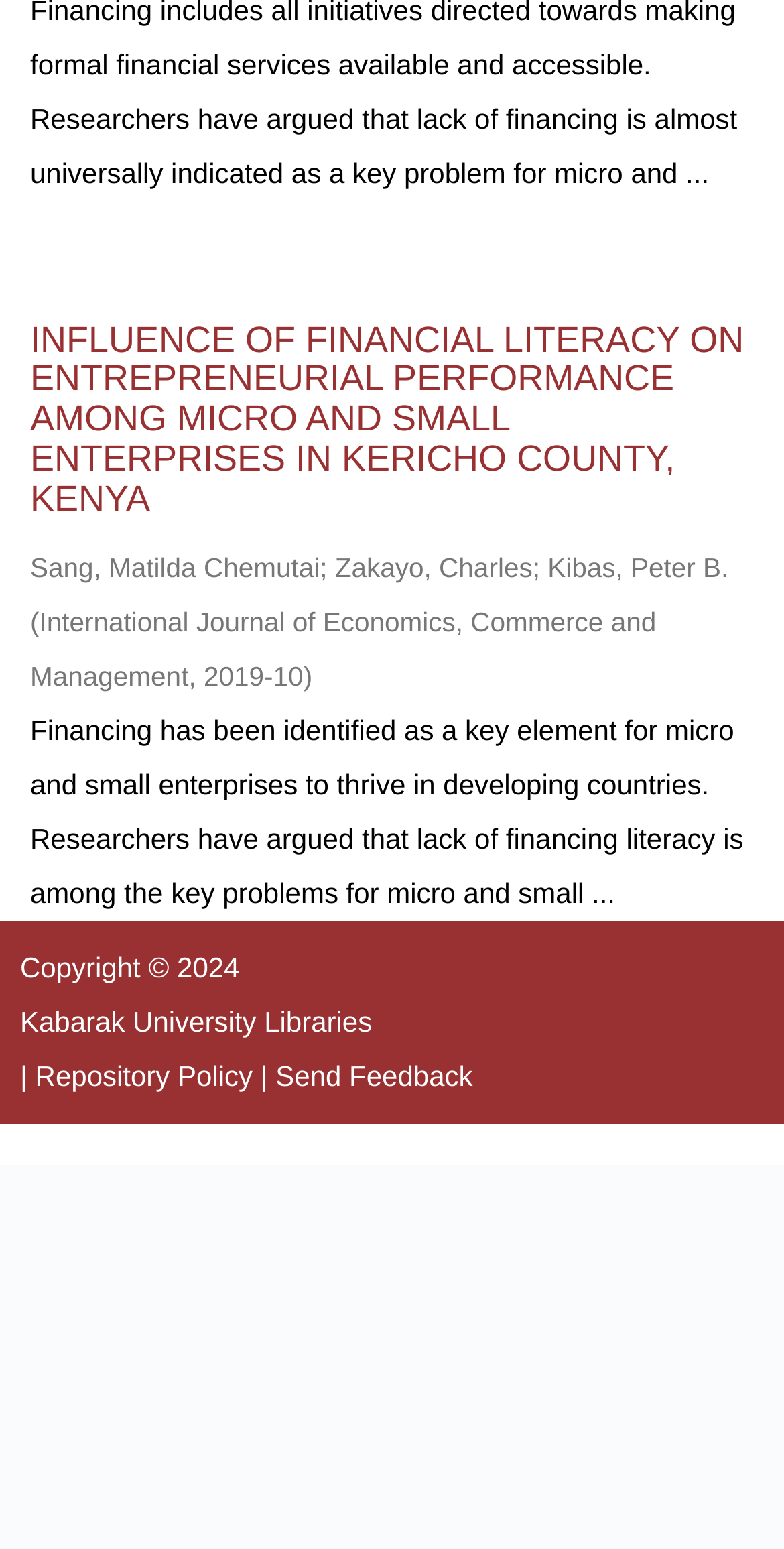Who are the authors of the research paper?
Look at the image and provide a detailed response to the question.

I found the authors of the research paper by looking at the StaticText elements that appear together, which are 'Sang, Matilda Chemutai', ';', 'Zakayo, Charles', and 'Kibas, Peter B.'. These elements are likely to be the authors of the research paper.